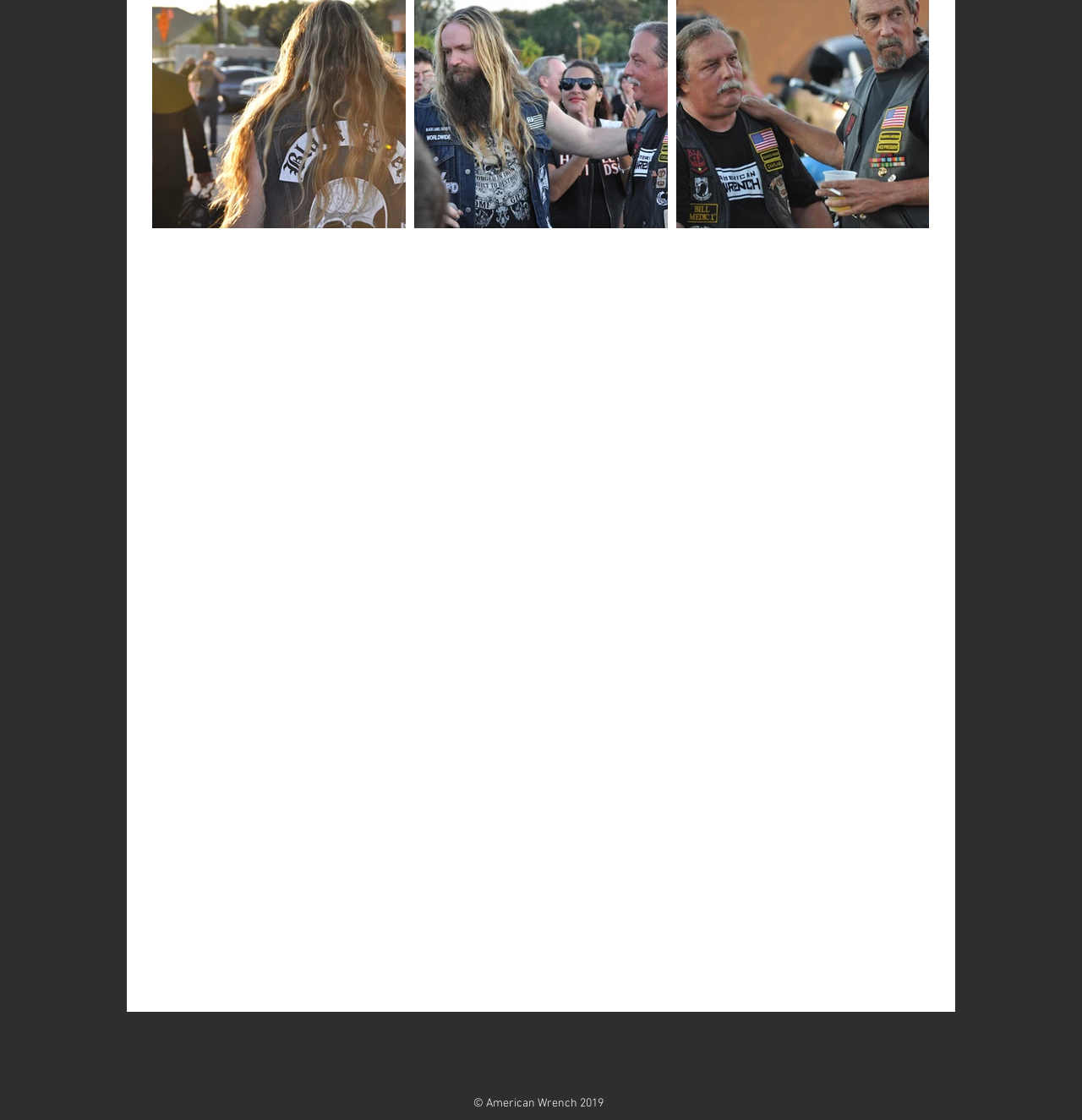How many social media icons are present in the social bar?
Using the image, answer in one word or phrase.

4